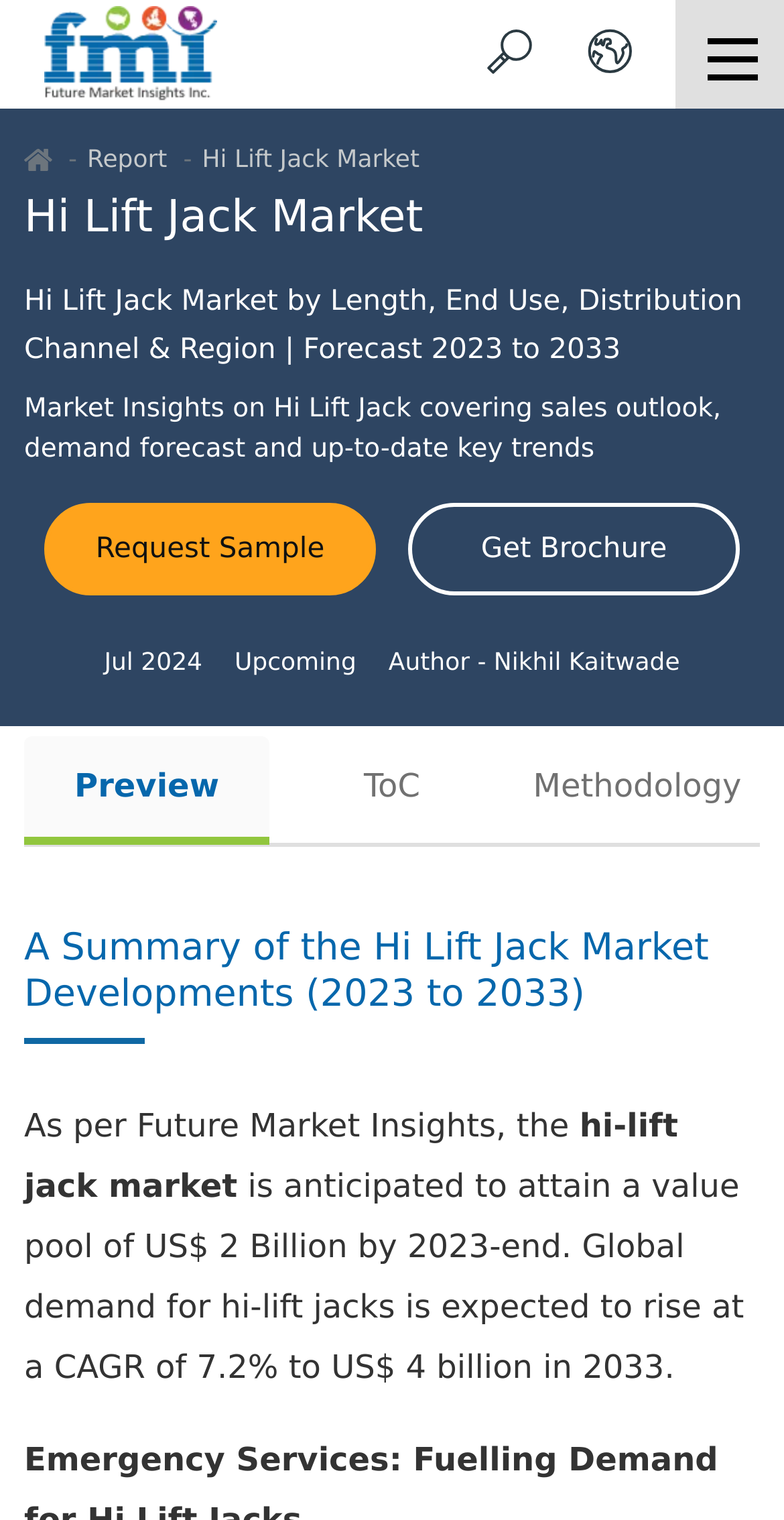Identify the bounding box coordinates of the clickable region required to complete the instruction: "View the table of contents". The coordinates should be given as four float numbers within the range of 0 and 1, i.e., [left, top, right, bottom].

[0.344, 0.485, 0.656, 0.555]